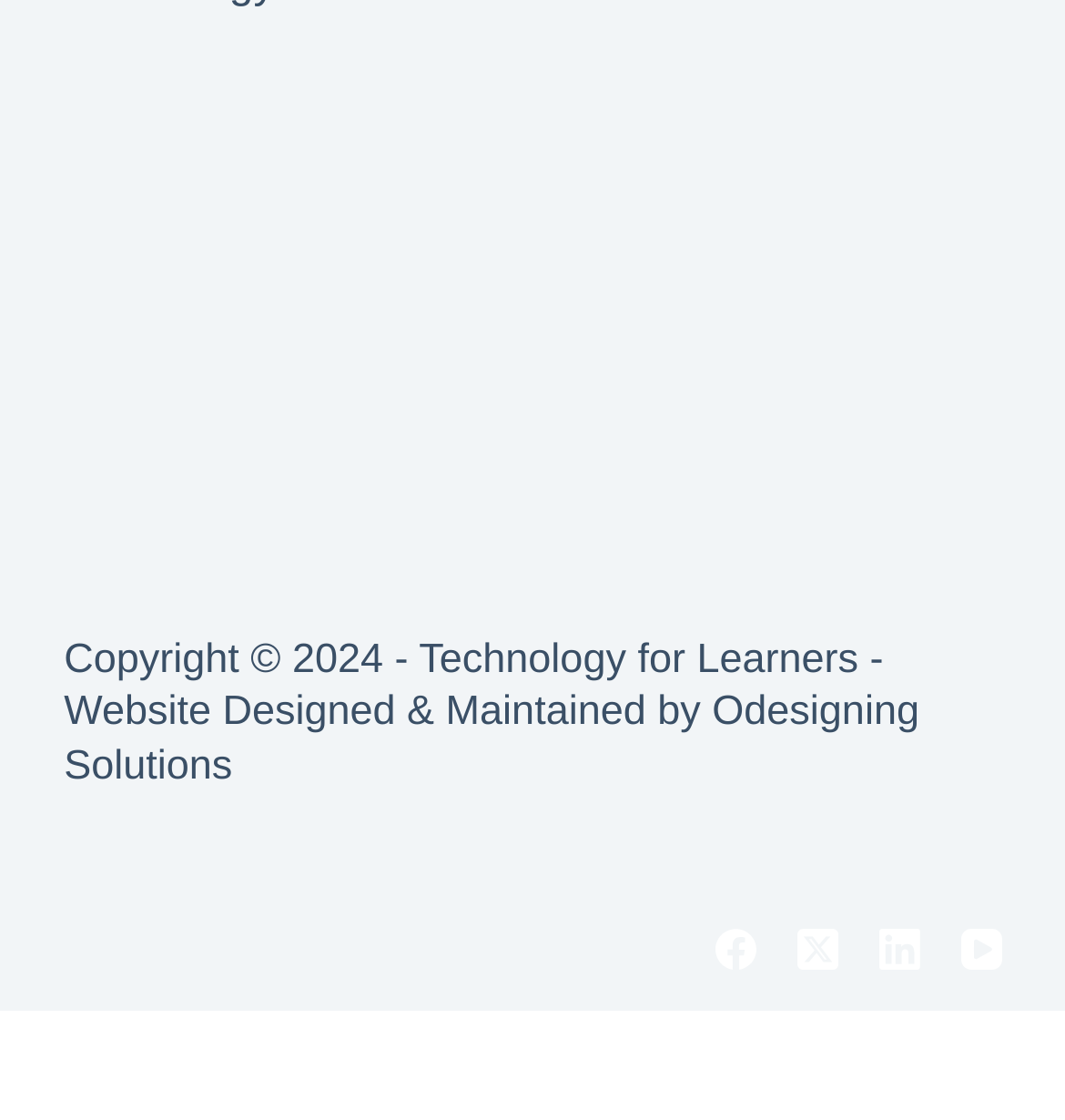Determine the bounding box coordinates of the UI element described by: "aria-label="X (Twitter)"".

[0.748, 0.83, 0.786, 0.866]